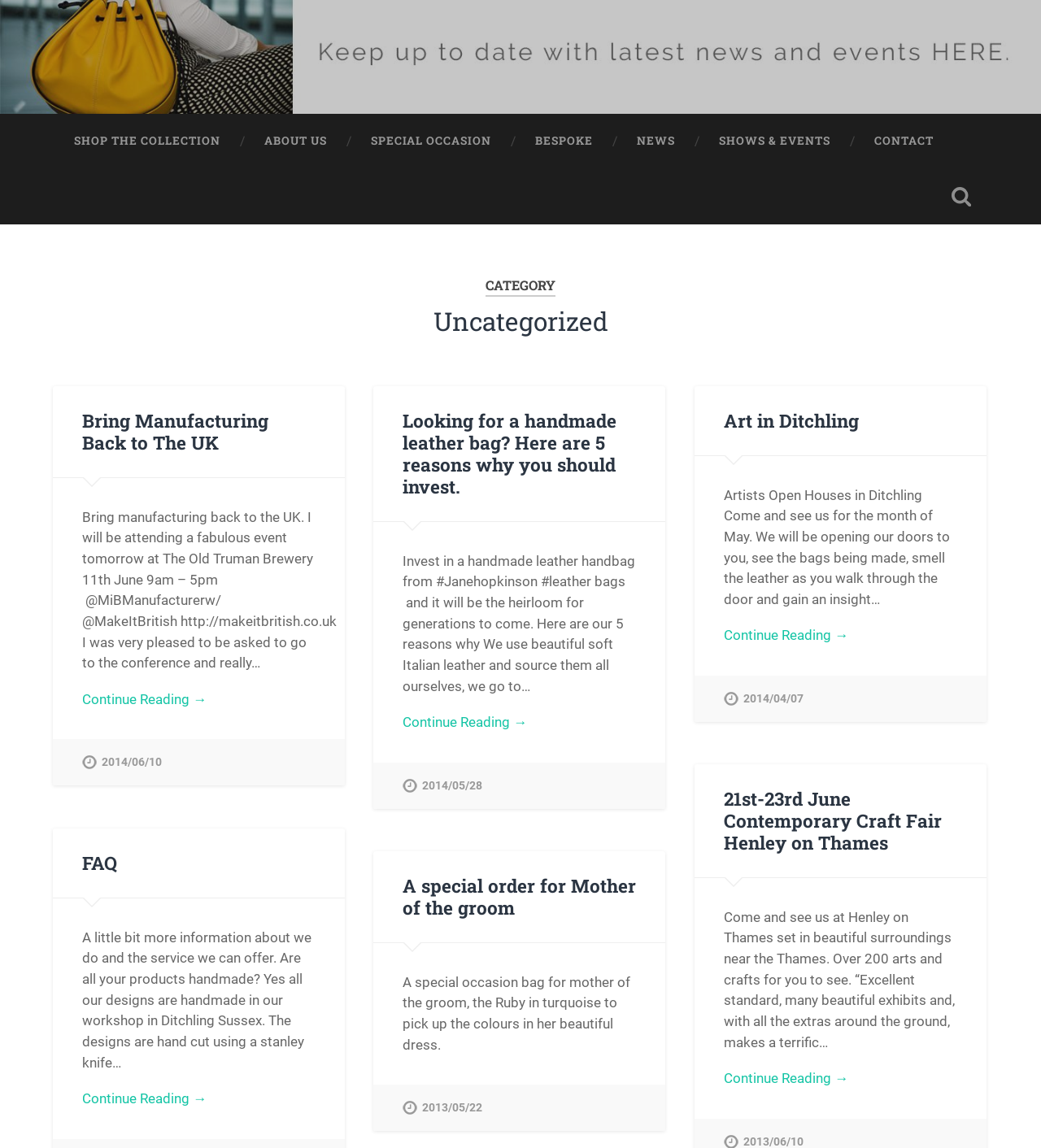What is the name of the bag designed for the mother of the groom?
Answer the question based on the image using a single word or a brief phrase.

Ruby